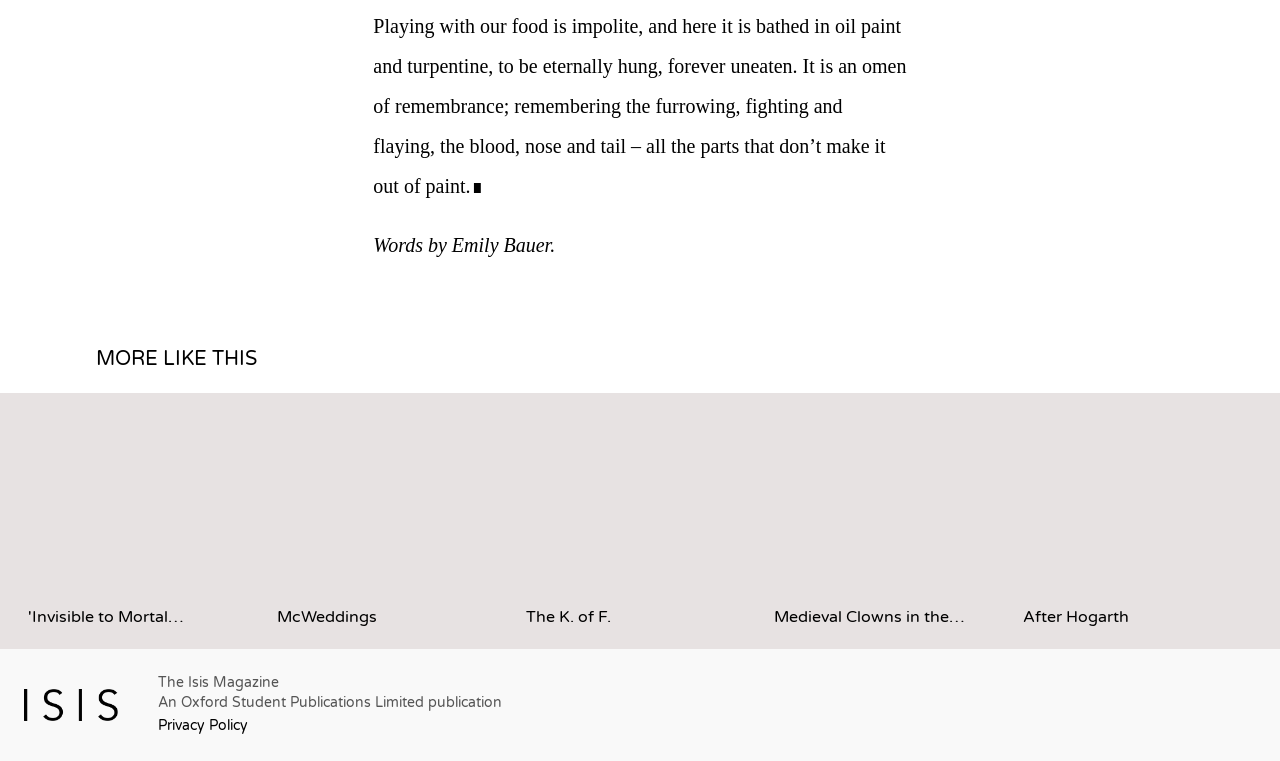Provide the bounding box for the UI element matching this description: "Privacy Policy".

[0.123, 0.942, 0.193, 0.965]